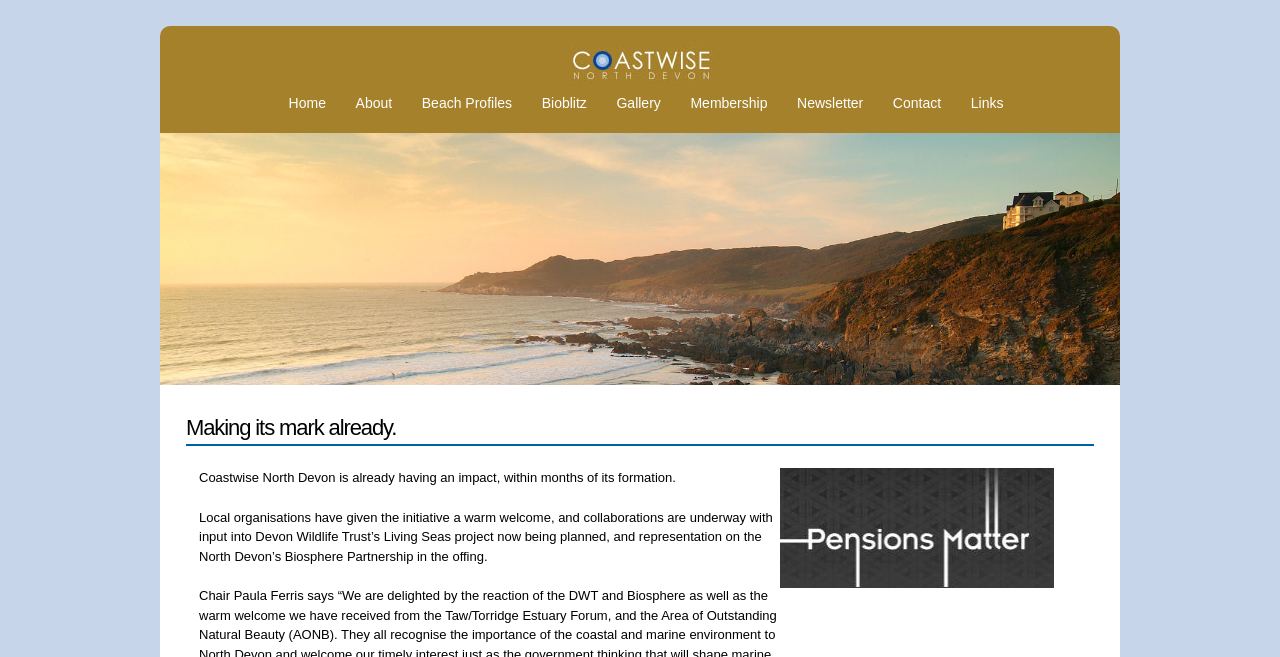What is the name of the initiative? Based on the image, give a response in one word or a short phrase.

Coastwise North Devon